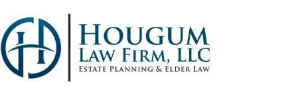What is the style of the firm's initials in the logo?
Refer to the image and offer an in-depth and detailed answer to the question.

The caption describes the firm's initials as 'stylized in a contemporary manner', indicating that the design of the initials is modern and up-to-date.